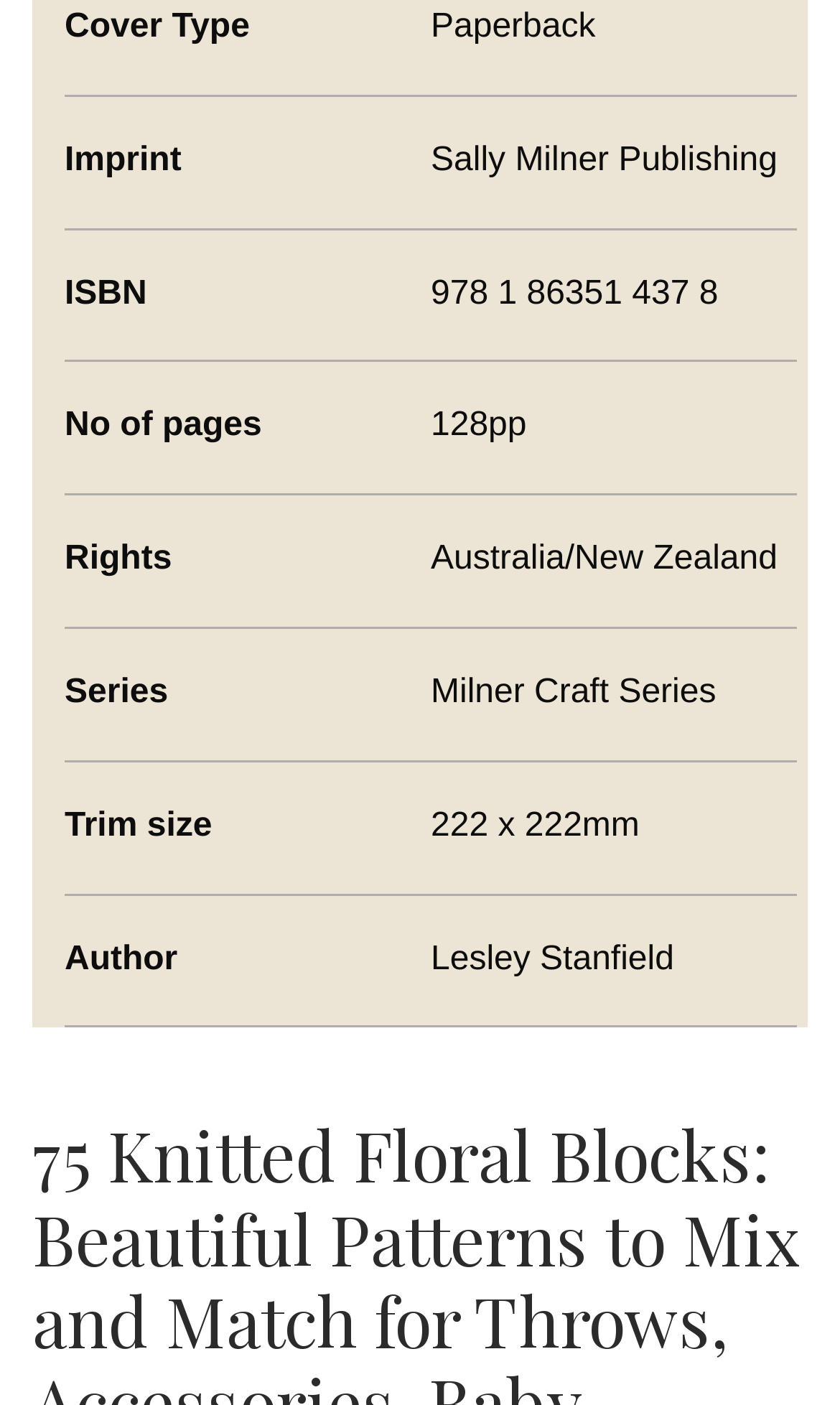Find the bounding box coordinates of the element to click in order to complete this instruction: "See book details". The bounding box coordinates must be four float numbers between 0 and 1, denoted as [left, top, right, bottom].

[0.513, 0.006, 0.709, 0.032]